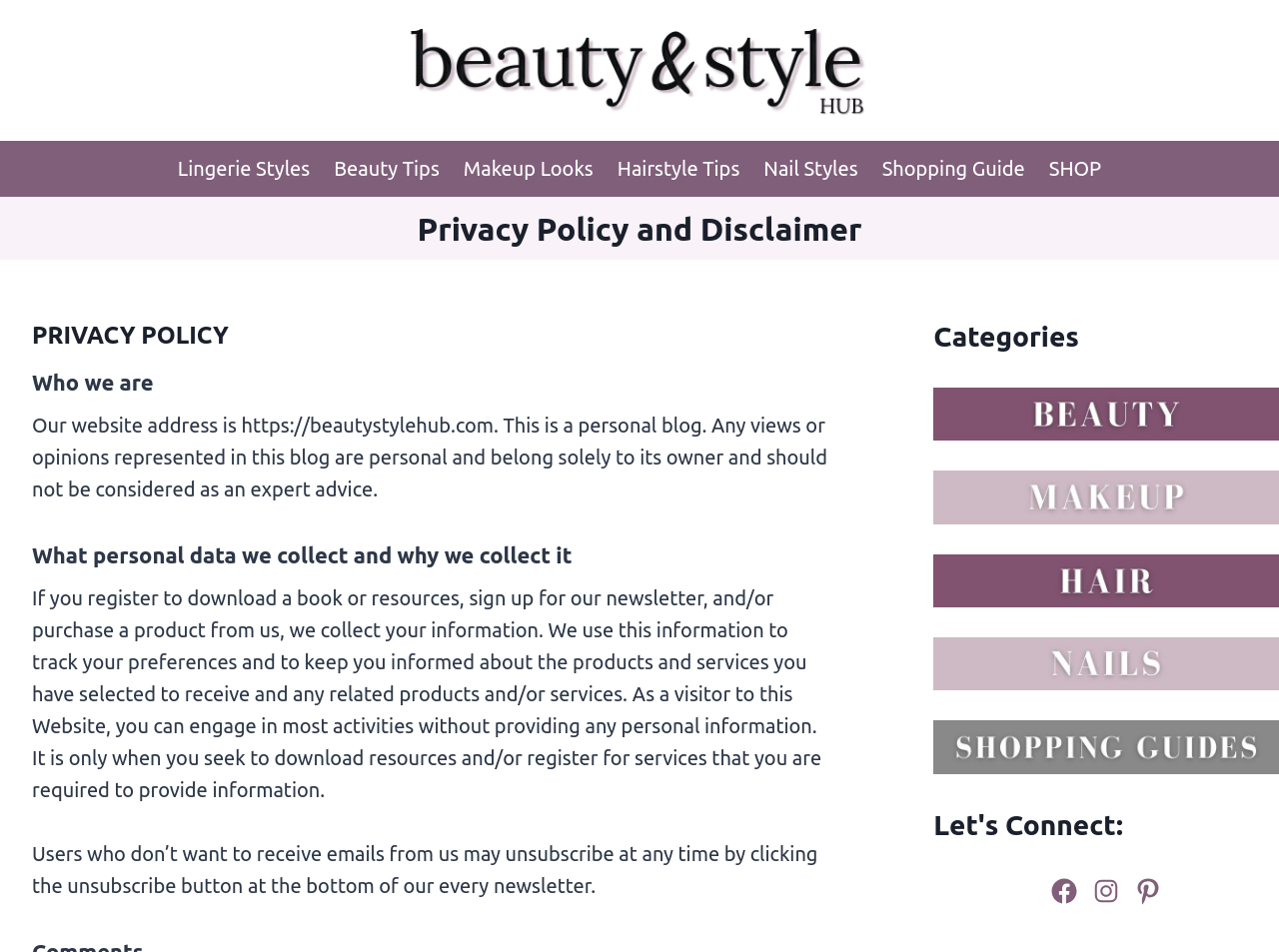How can users unsubscribe from newsletters?
Examine the image closely and answer the question with as much detail as possible.

The privacy policy section of the webpage states that users who don't want to receive emails from the blog can unsubscribe at any time by clicking the unsubscribe button at the bottom of every newsletter.